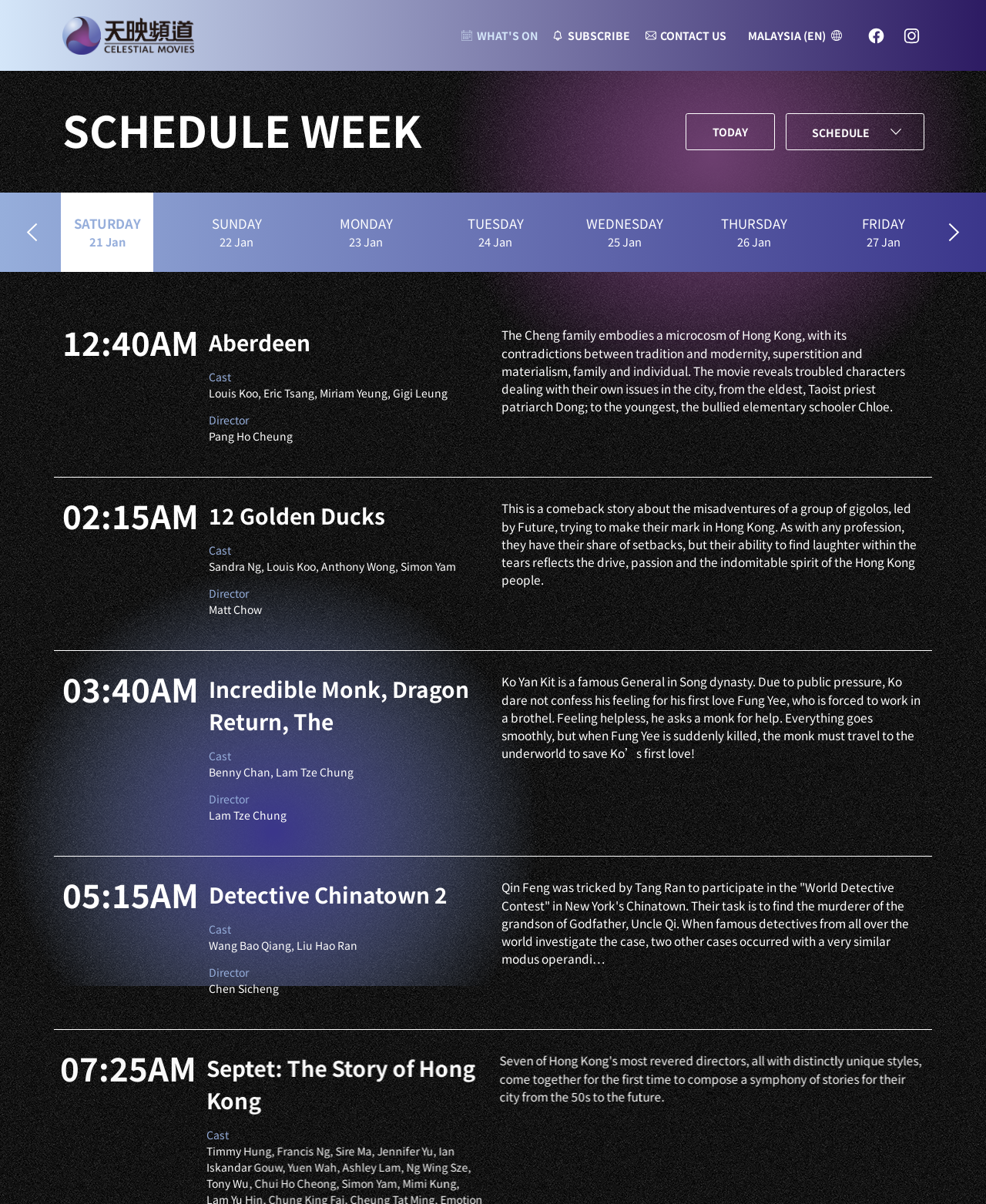What is the schedule for? Using the information from the screenshot, answer with a single word or phrase.

This week